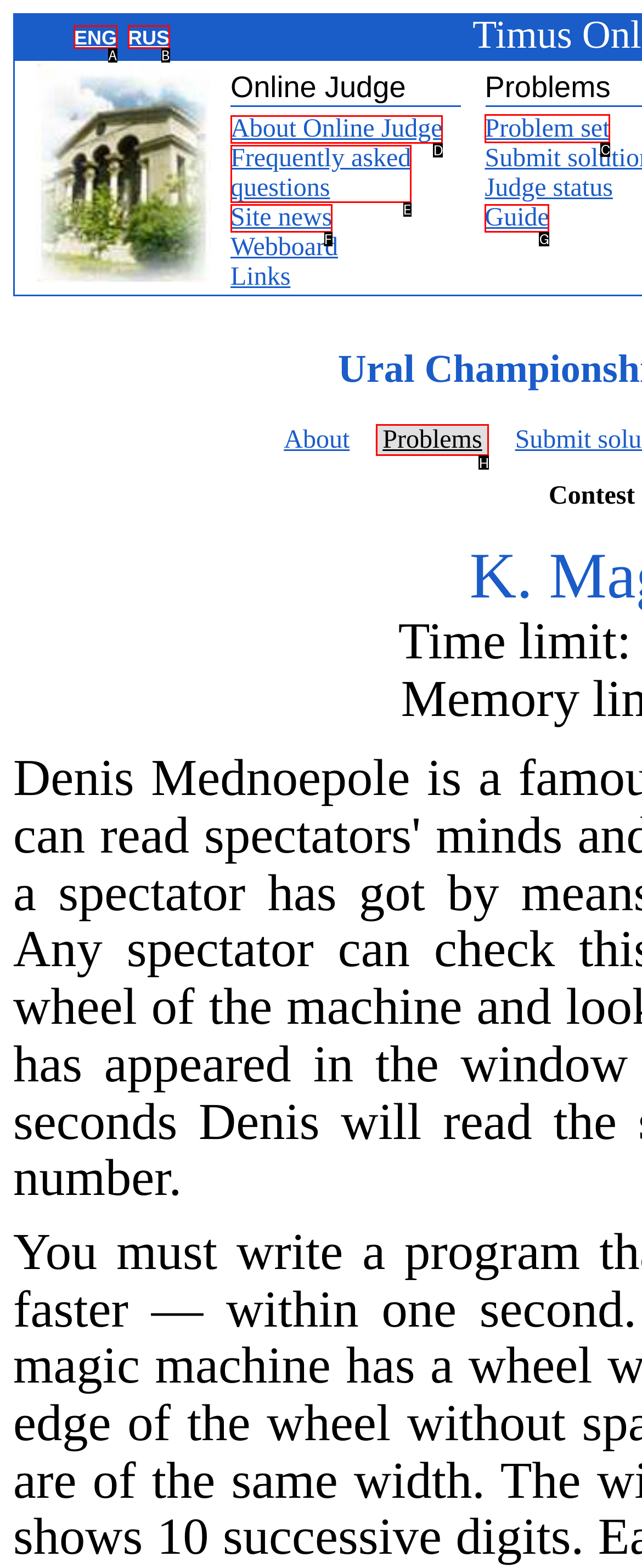Identify the correct HTML element to click to accomplish this task: View problem set
Respond with the letter corresponding to the correct choice.

C